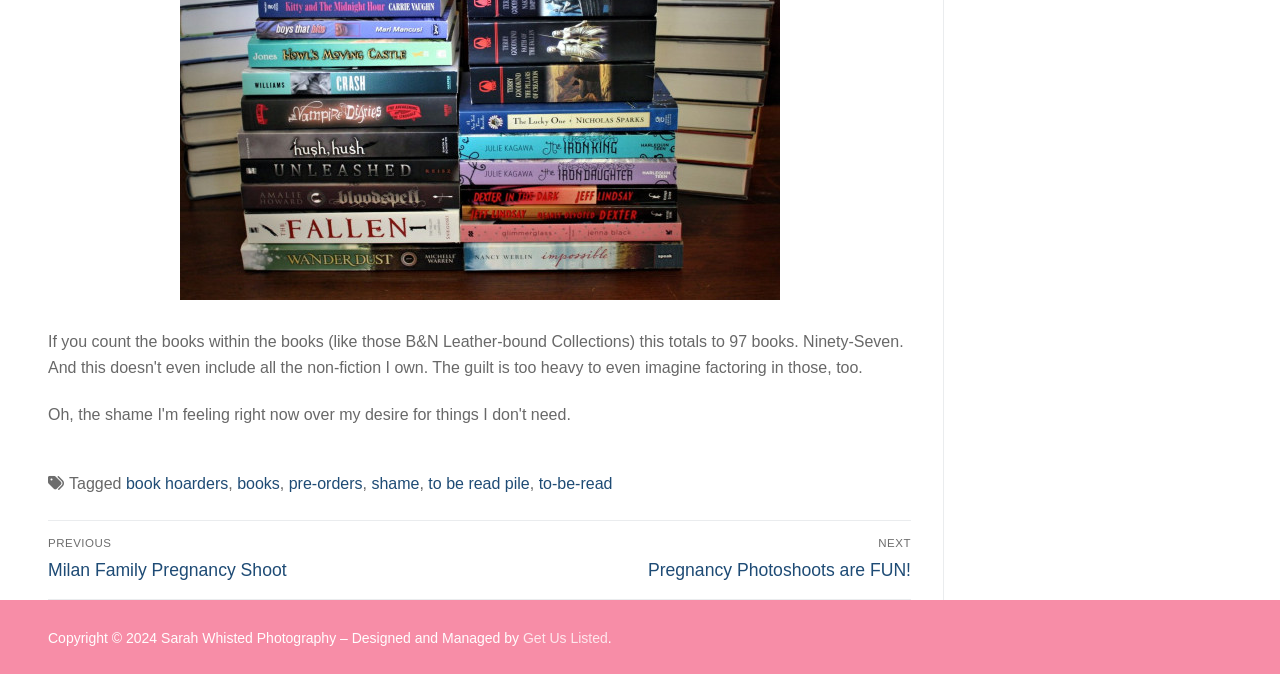Given the description to be read pile, predict the bounding box coordinates of the UI element. Ensure the coordinates are in the format (top-left x, top-left y, bottom-right x, bottom-right y) and all values are between 0 and 1.

[0.335, 0.705, 0.414, 0.731]